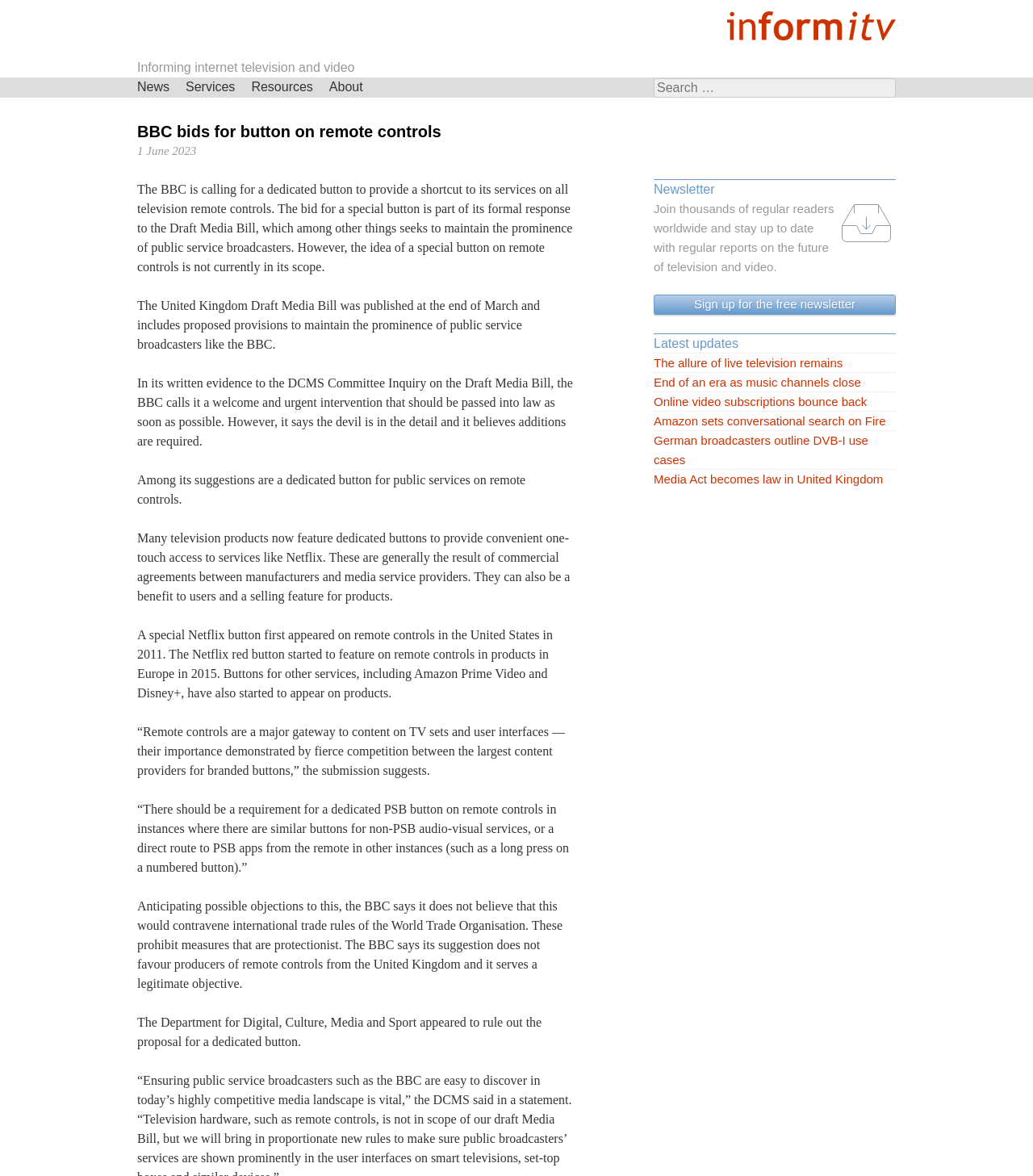Reply to the question below using a single word or brief phrase:
What is the BBC calling for?

A dedicated button